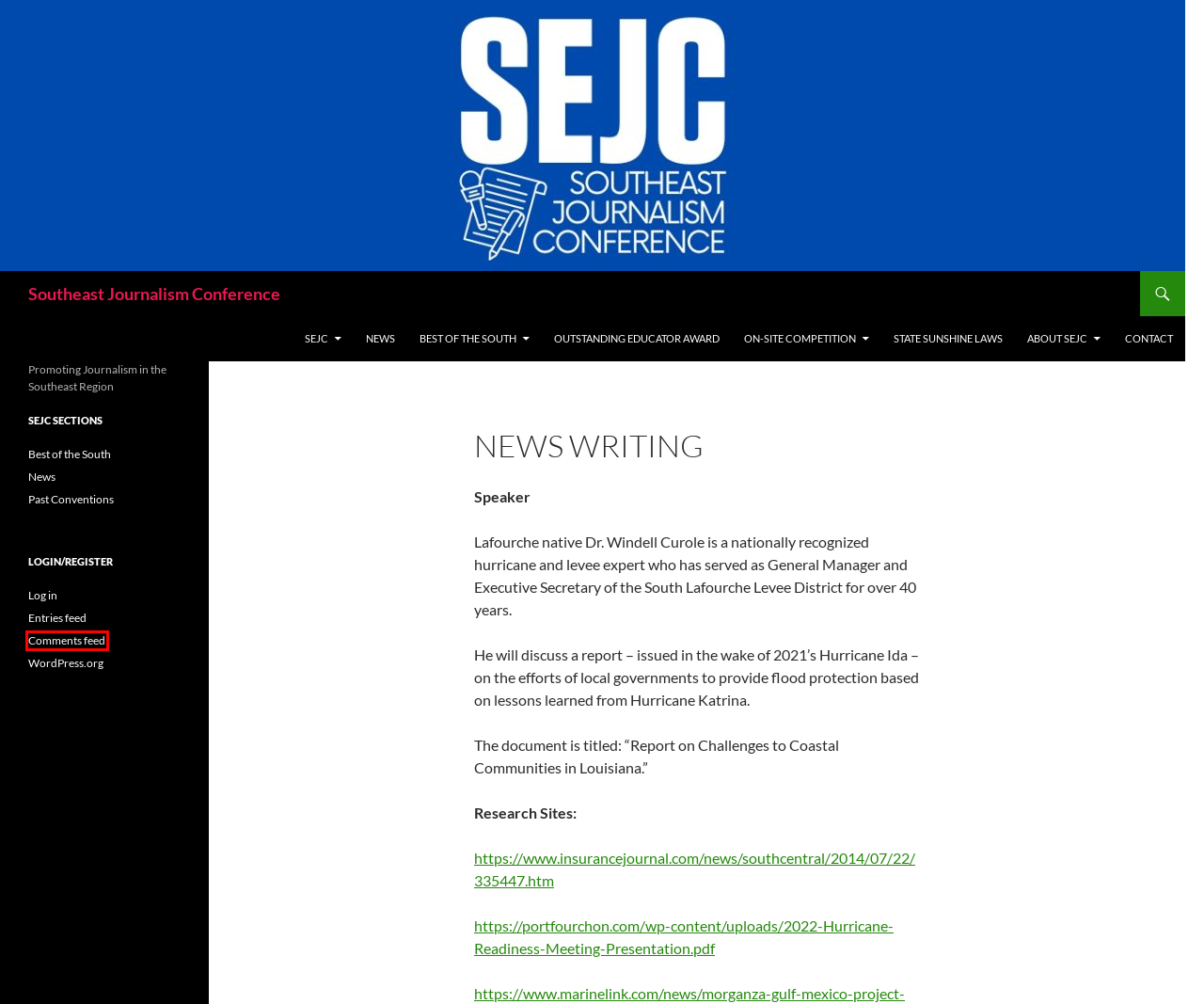Given a screenshot of a webpage featuring a red bounding box, identify the best matching webpage description for the new page after the element within the red box is clicked. Here are the options:
A. Outstanding Educator Award | Southeast Journalism Conference
B. Contact | Southeast Journalism Conference
C. About SEJC | Southeast Journalism Conference
D. Best of the South | Southeast Journalism Conference
E. Comments for Southeast Journalism Conference
F. Improvements to Lafourche, Louisiana Levee System Underway
G. SEJC On-Site Competition | Southeast Journalism Conference
H. Blog Tool, Publishing Platform, and CMS – WordPress.org

E